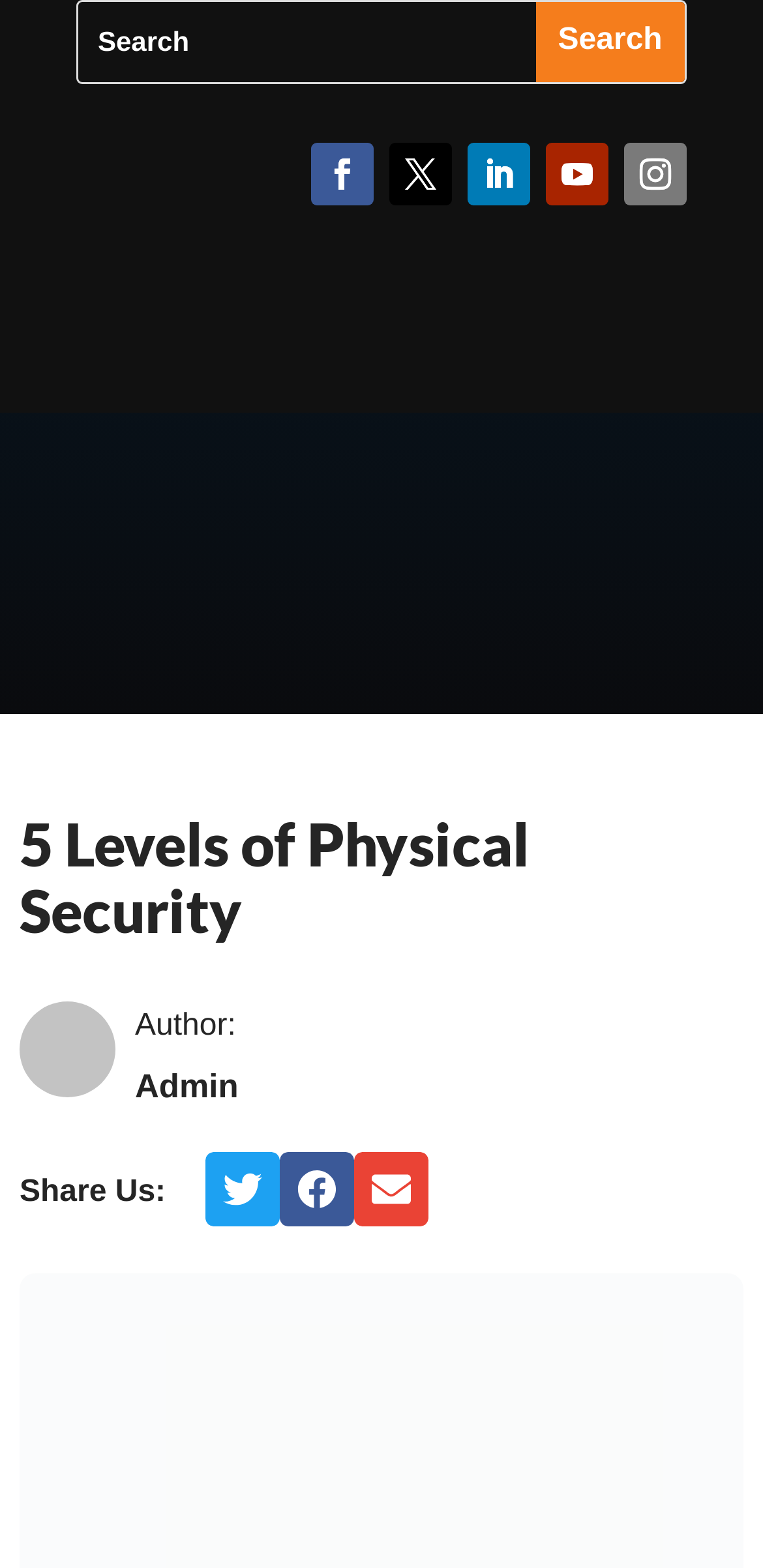Is there a search bar on the page?
Using the image as a reference, answer with just one word or a short phrase.

Yes